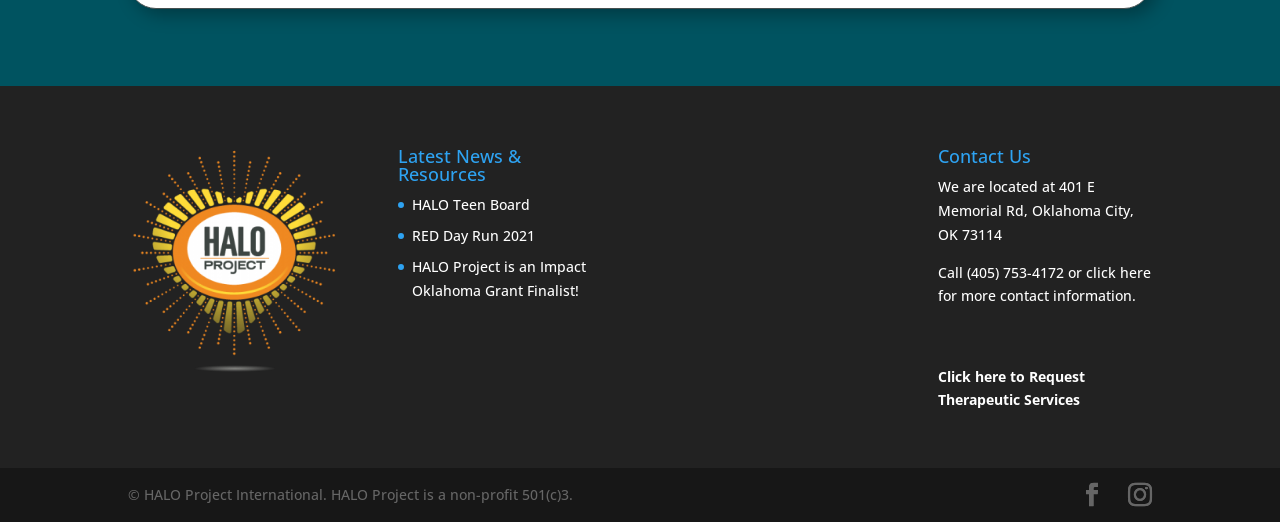Please provide a brief answer to the following inquiry using a single word or phrase:
What is the address of the organization?

401 E Memorial Rd, Oklahoma City, OK 73114